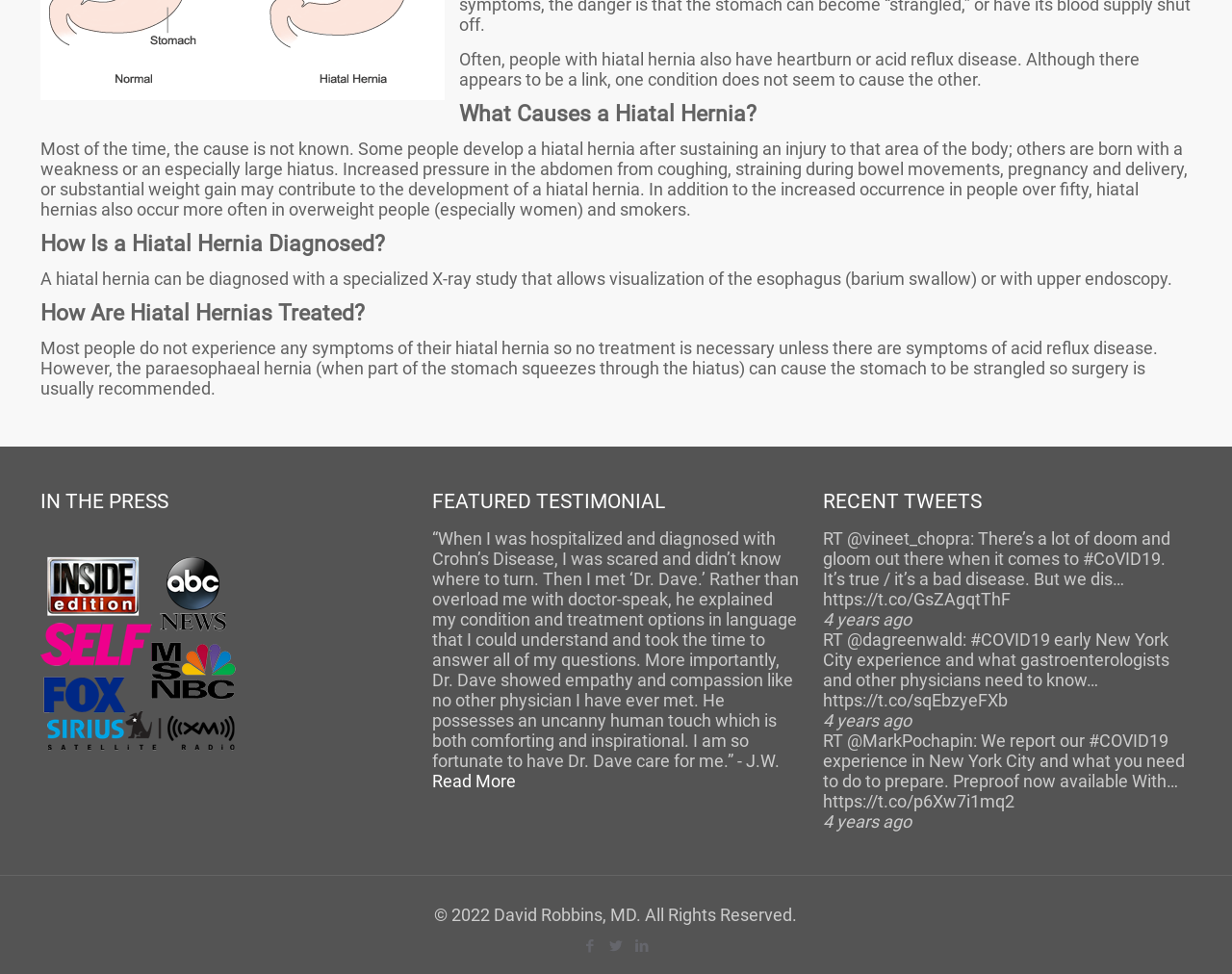Give the bounding box coordinates for the element described by: "4 years ago".

[0.668, 0.833, 0.74, 0.854]